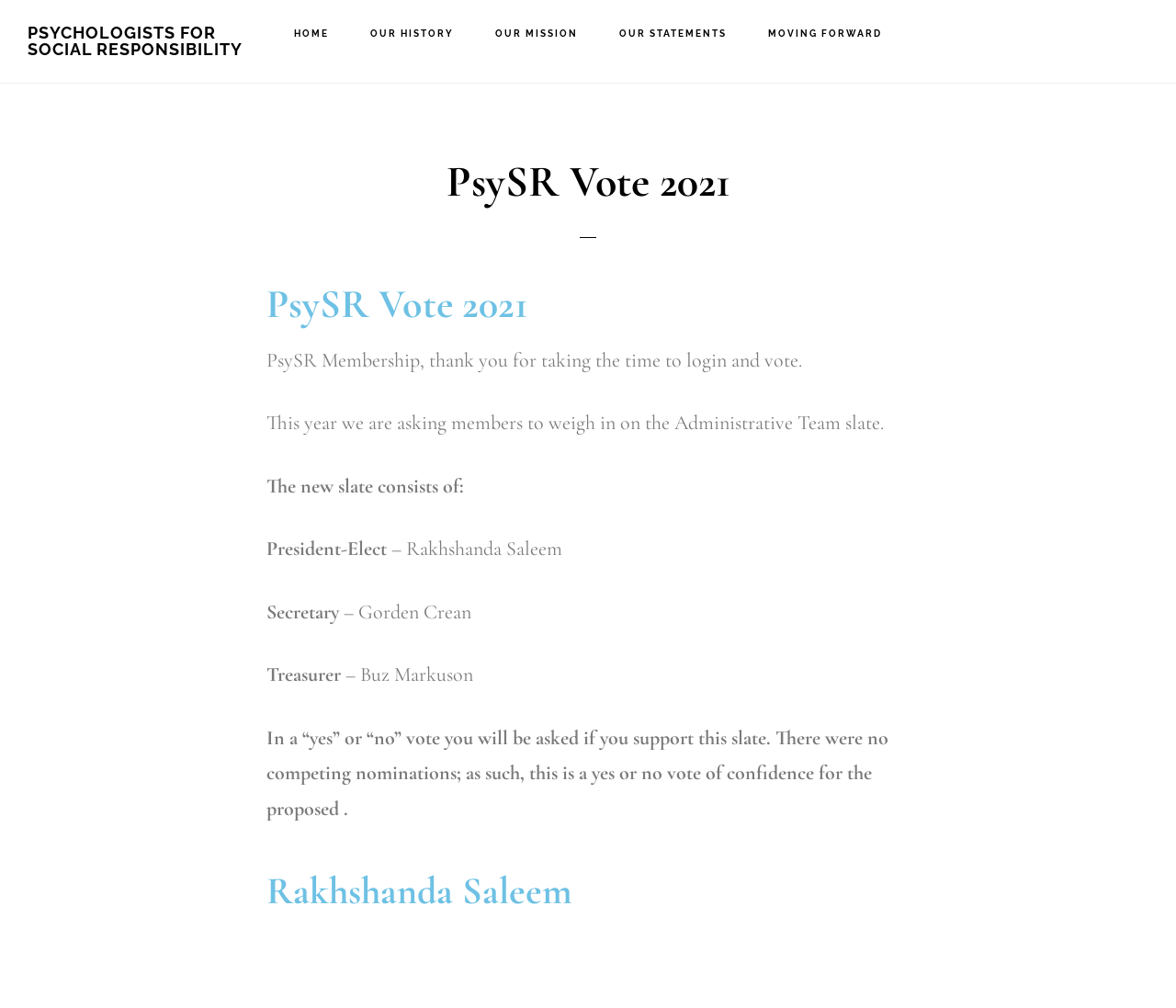From the element description: "PSYCHOLOGISTS FOR SOCIAL RESPONSIBILITY", extract the bounding box coordinates of the UI element. The coordinates should be expressed as four float numbers between 0 and 1, in the order [left, top, right, bottom].

[0.023, 0.023, 0.206, 0.058]